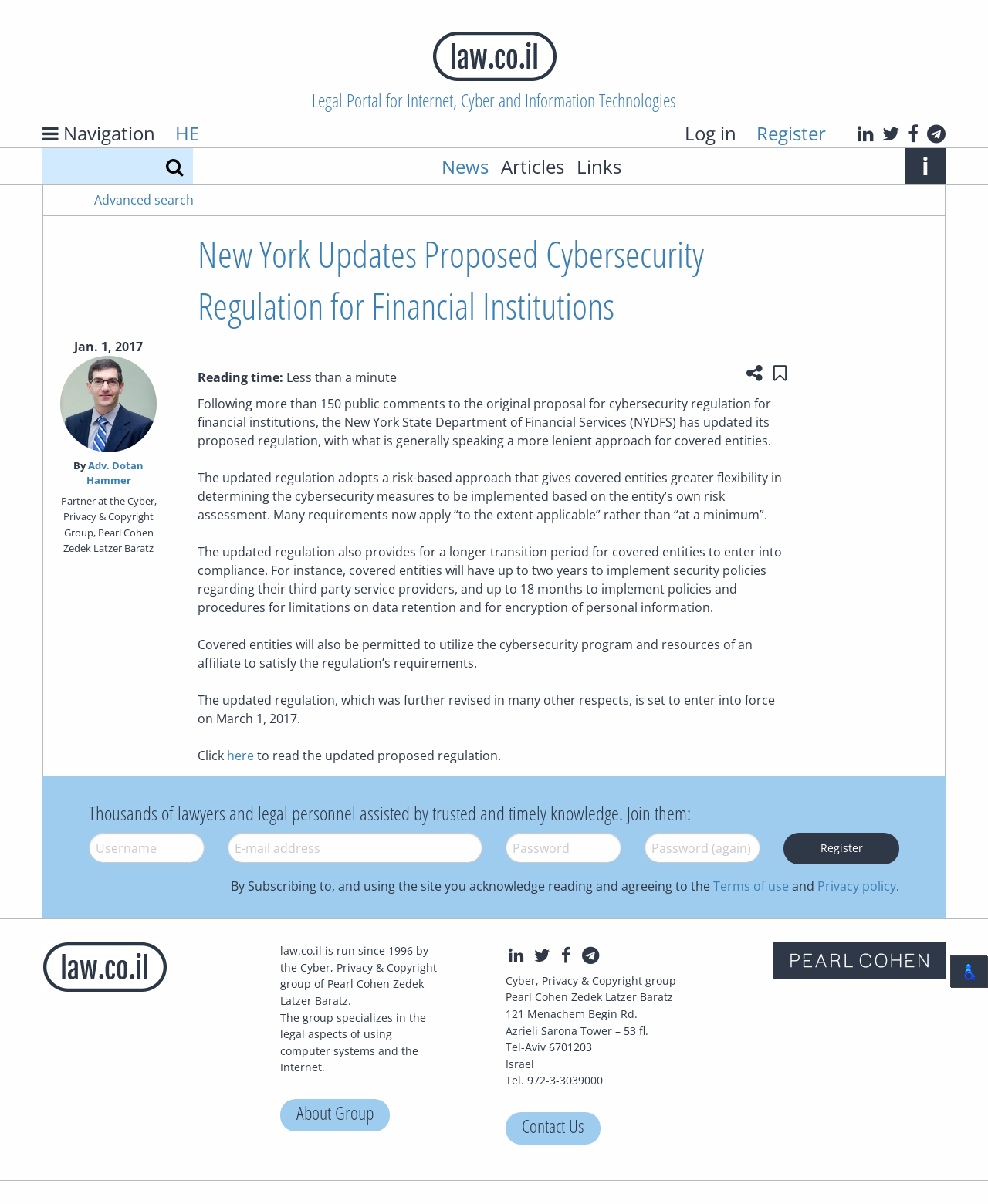Please study the image and answer the question comprehensively:
What is the topic of the article?

I determined the answer by reading the title of the article, which is 'New York Updates Proposed Cybersecurity Regulation for Financial Institutions'. This title suggests that the article is about cybersecurity regulation, specifically in the context of financial institutions in New York.